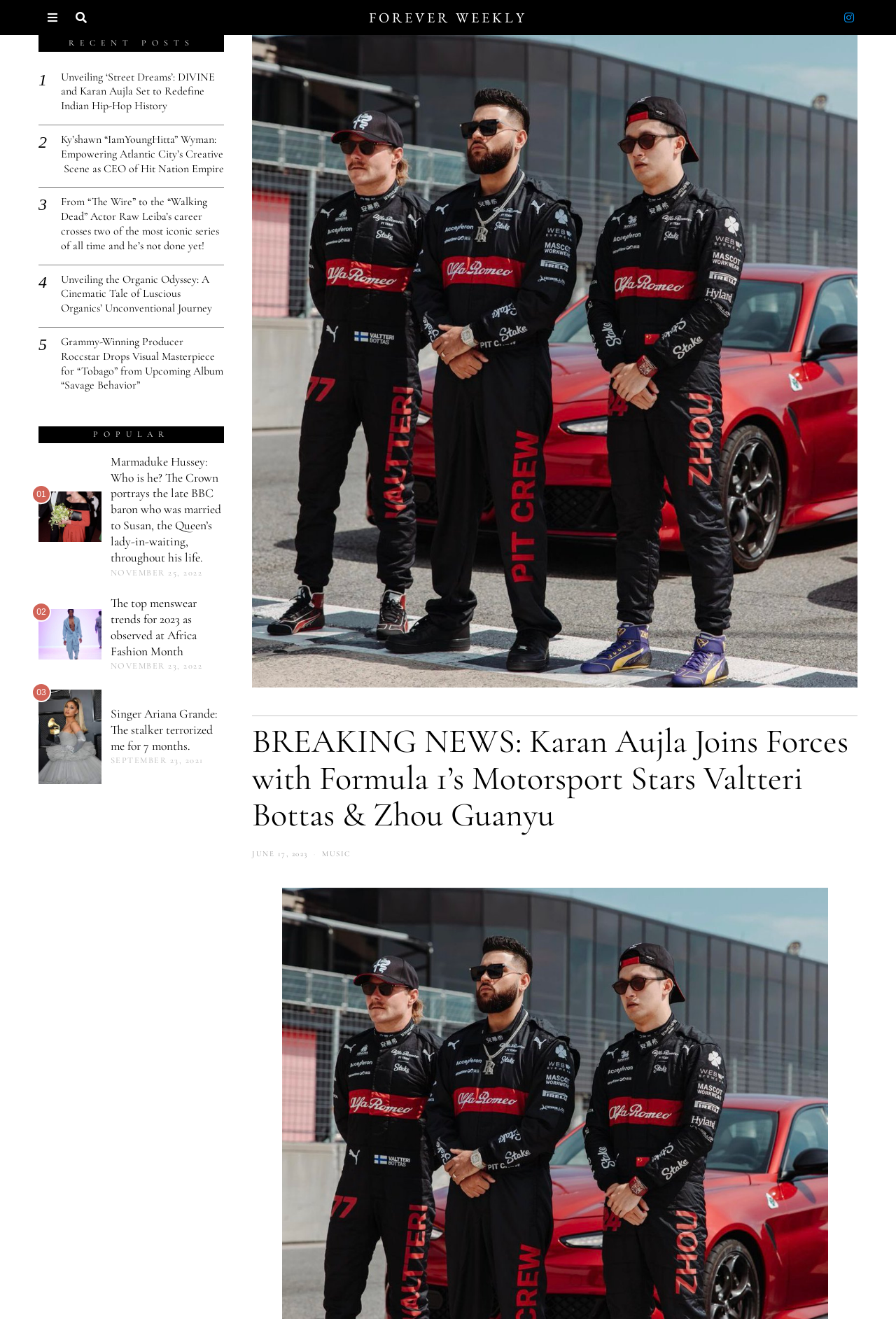Identify the bounding box coordinates of the clickable section necessary to follow the following instruction: "Explore the 'POPULAR' section". The coordinates should be presented as four float numbers from 0 to 1, i.e., [left, top, right, bottom].

[0.043, 0.323, 0.25, 0.336]